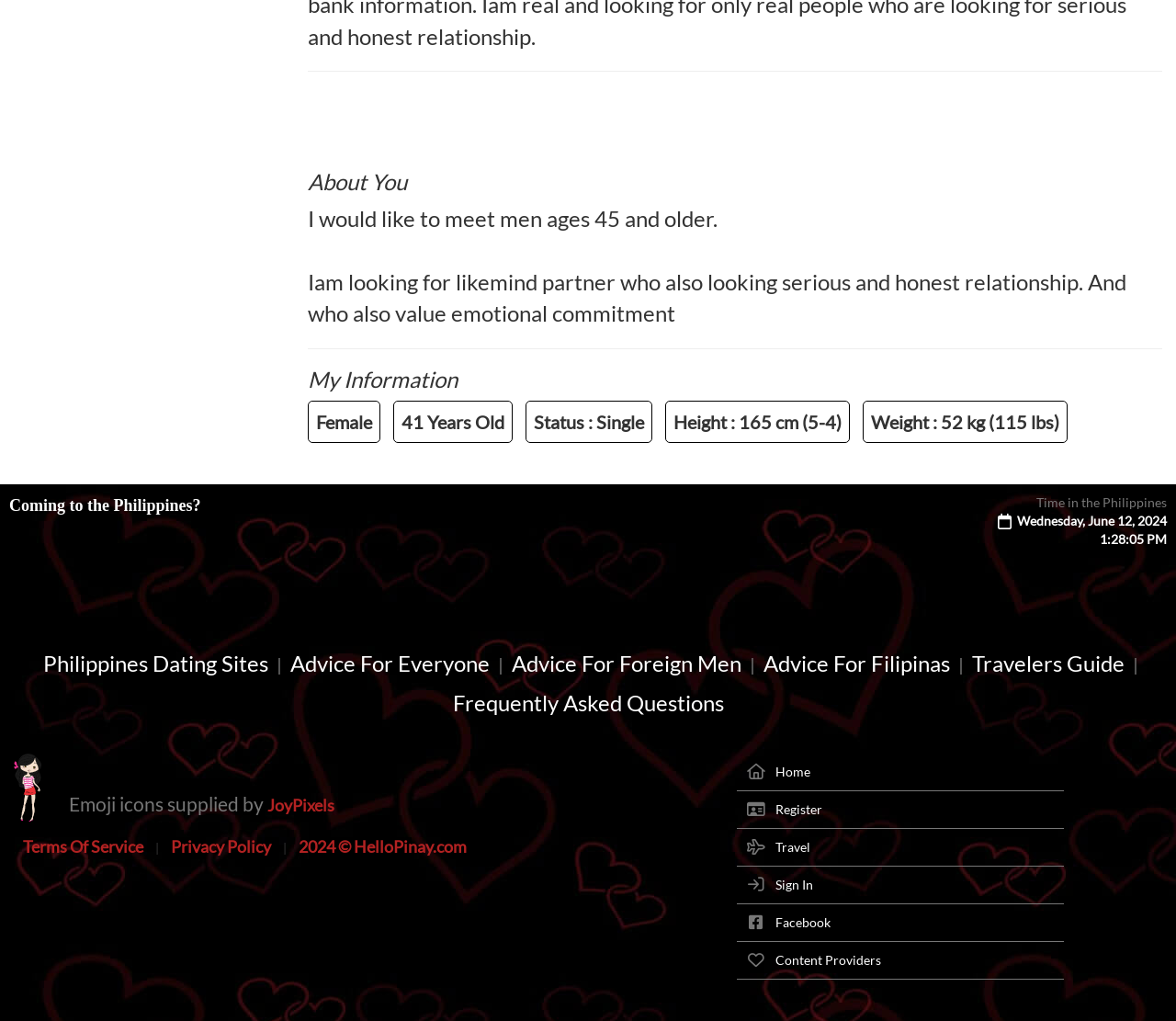Bounding box coordinates are to be given in the format (top-left x, top-left y, bottom-right x, bottom-right y). All values must be floating point numbers between 0 and 1. Provide the bounding box coordinate for the UI element described as: Advice For Foreign Men

[0.431, 0.637, 0.634, 0.663]